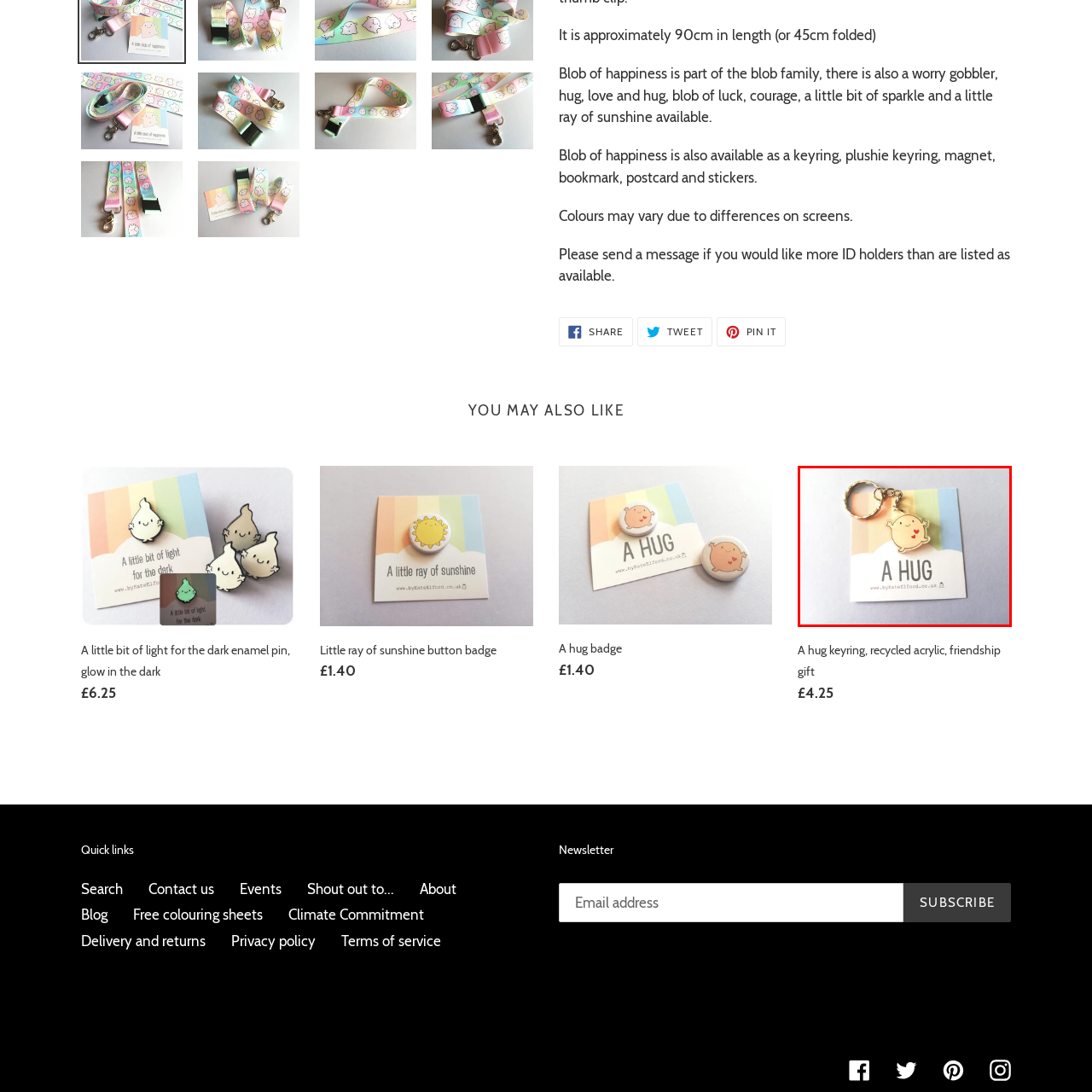What is the color of the tiny hearts on the keyring?
Study the image surrounded by the red bounding box and answer the question comprehensively, based on the details you see.

According to the caption, the keyring features 'tiny red hearts', which implies that the hearts are red in color.